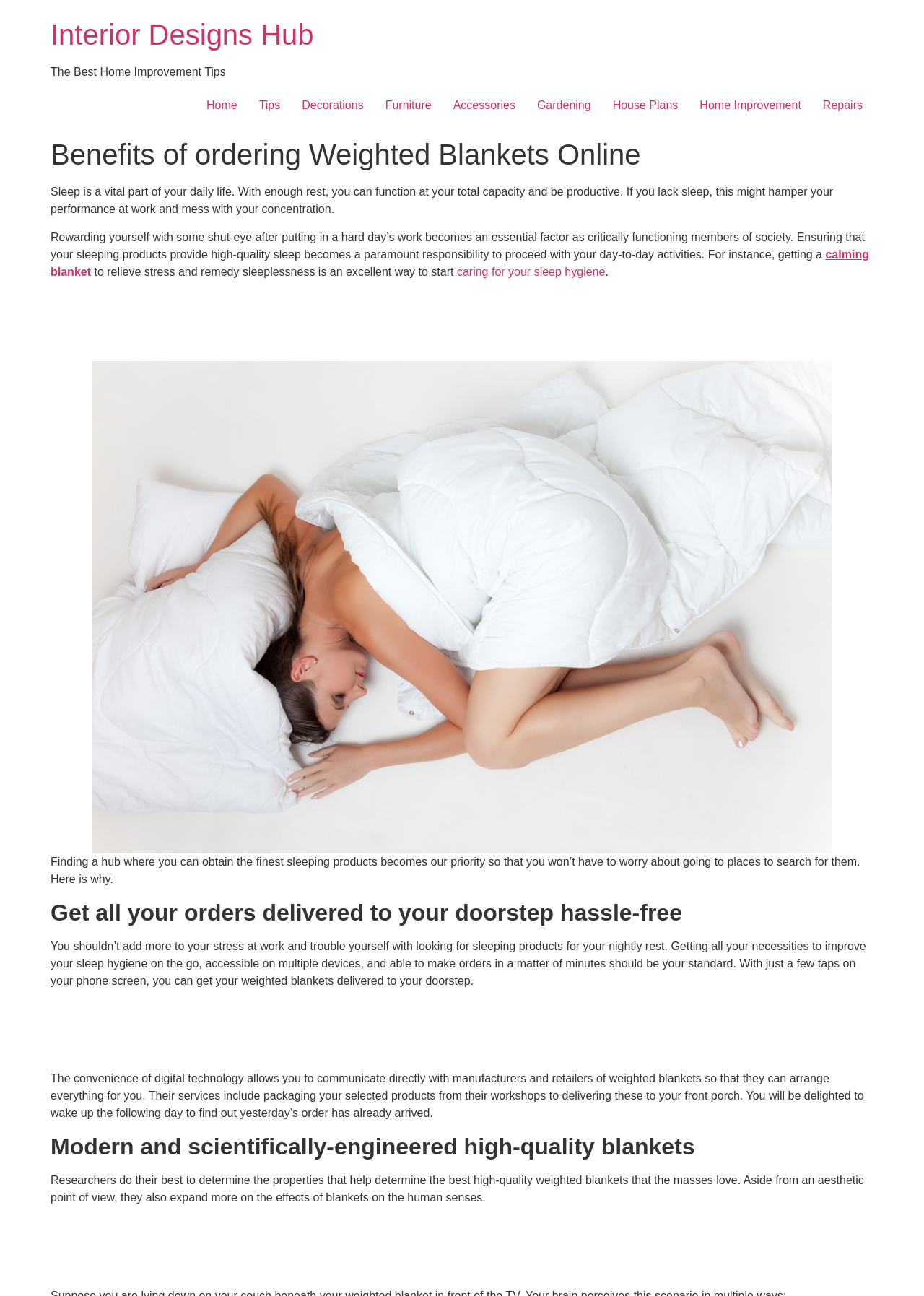Please identify the coordinates of the bounding box for the clickable region that will accomplish this instruction: "View all news".

None